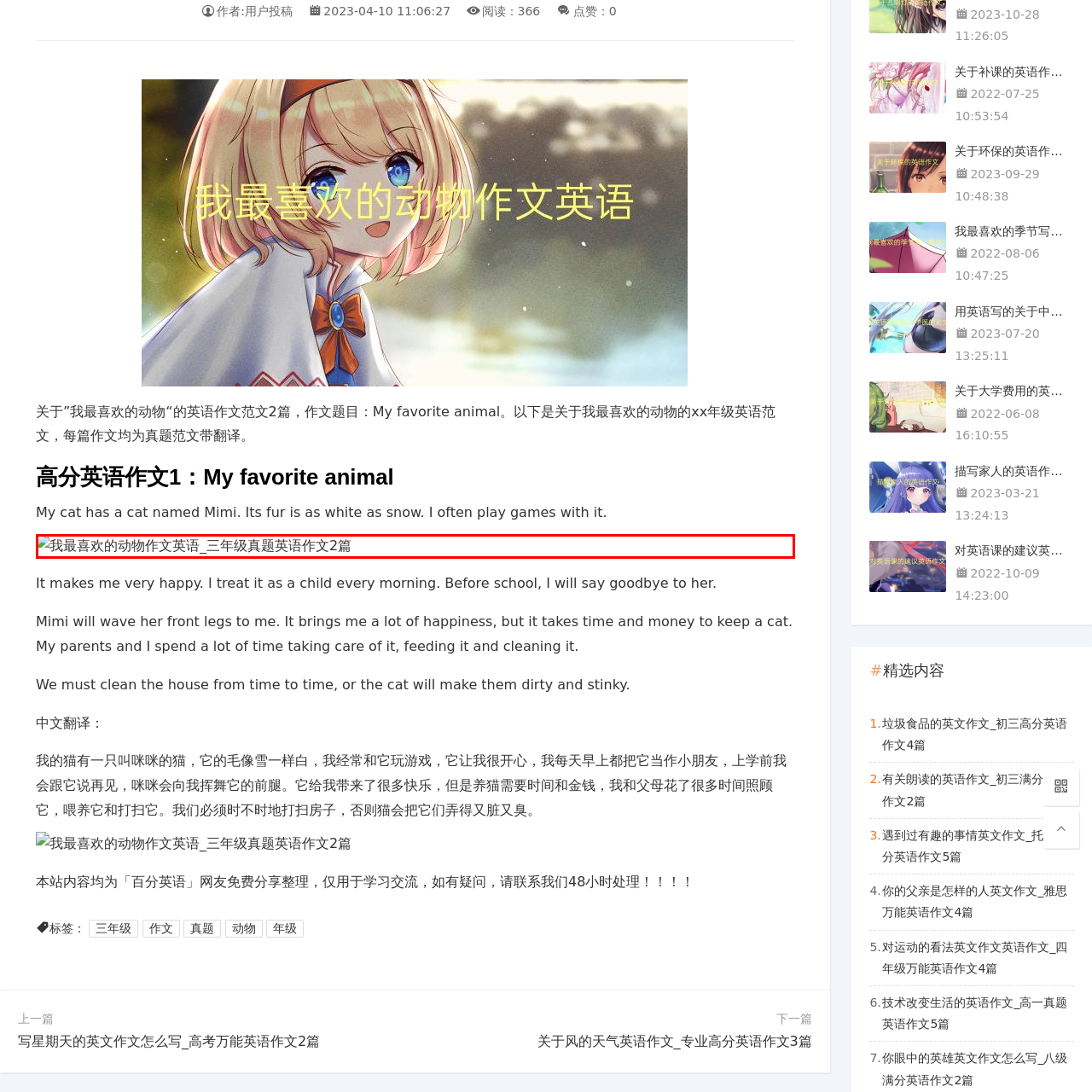View the part of the image surrounded by red, What is the topic of the sample essays? Respond with a concise word or phrase.

My favorite animal